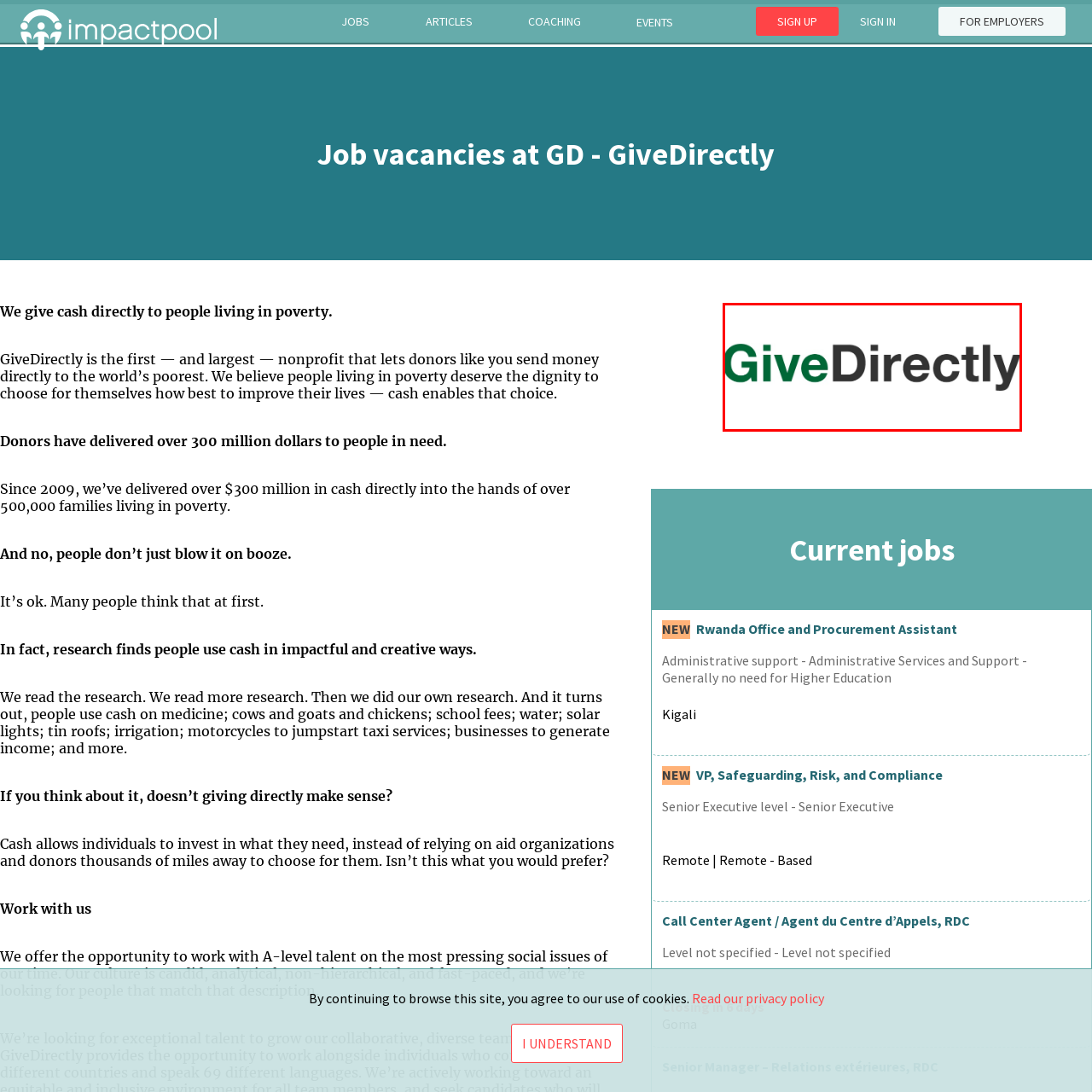Detail the contents of the image within the red outline in an elaborate manner.

The logo of GiveDirectly is prominently displayed, showcasing the organization's commitment to providing direct cash transfers to individuals living in poverty. The name "GiveDirectly" is presented in a clean and modern font, where "Give" is emphasized in a vibrant green, symbolizing growth and sustainability, while "Directly" is rendered in a neutral gray, underscoring the straightforwardness of their mission. This nonprofit organization aims to empower recipients by allowing them autonomy over their financial decisions, reinforcing the dignity of choice in improving their lives.